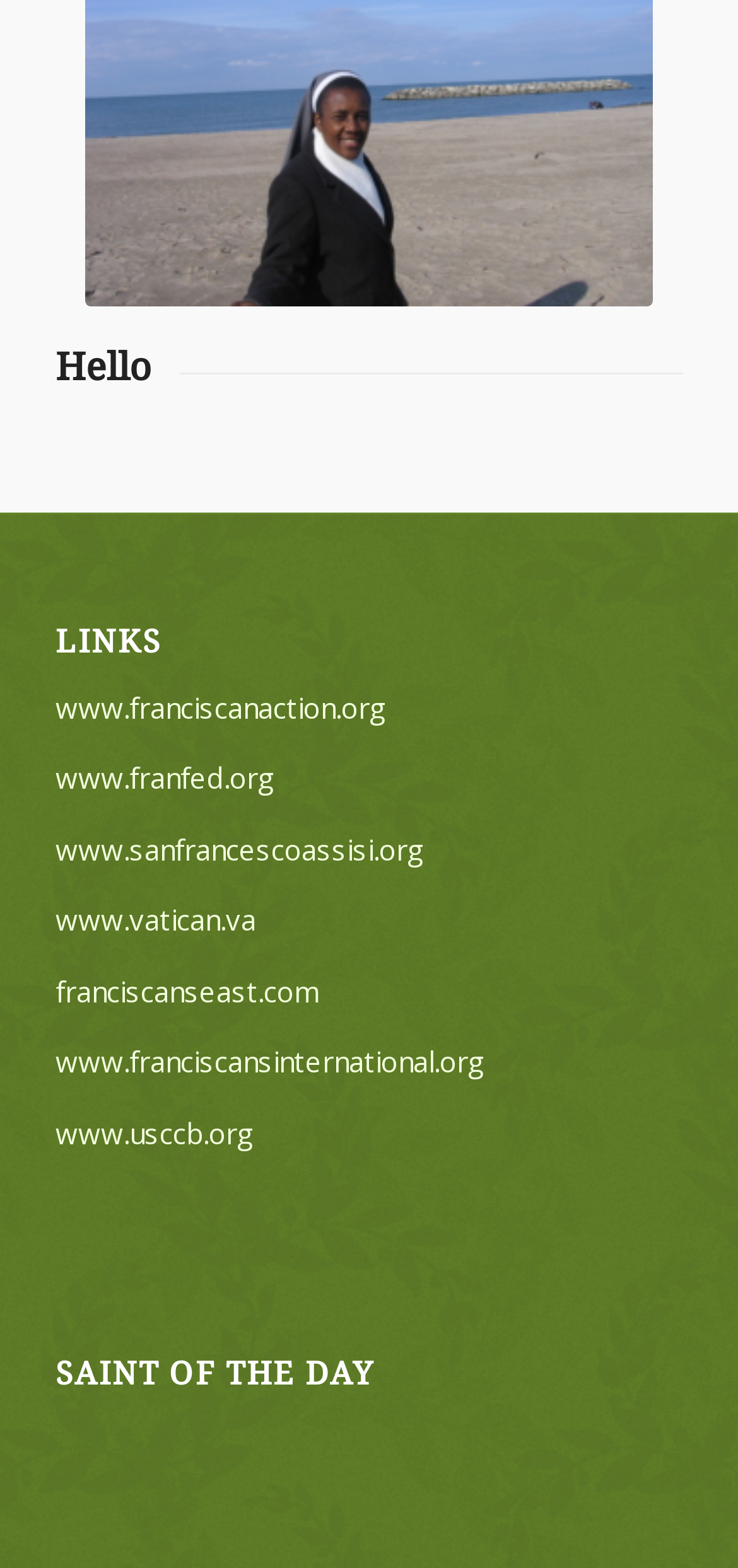Locate the bounding box of the user interface element based on this description: "www.vatican.va".

[0.075, 0.575, 0.347, 0.599]